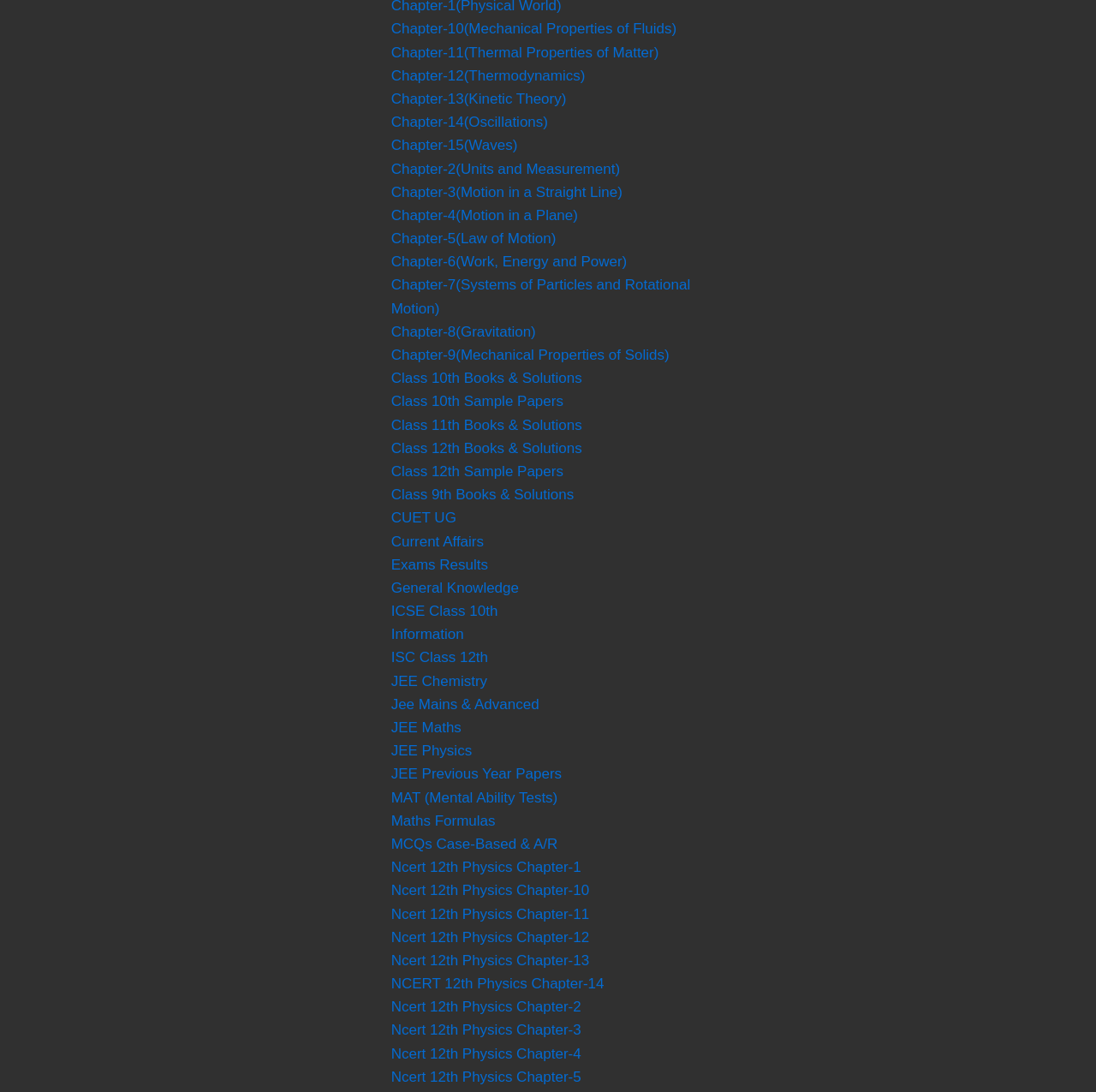Find the bounding box coordinates of the element's region that should be clicked in order to follow the given instruction: "Explore JEE Chemistry". The coordinates should consist of four float numbers between 0 and 1, i.e., [left, top, right, bottom].

[0.357, 0.616, 0.445, 0.631]